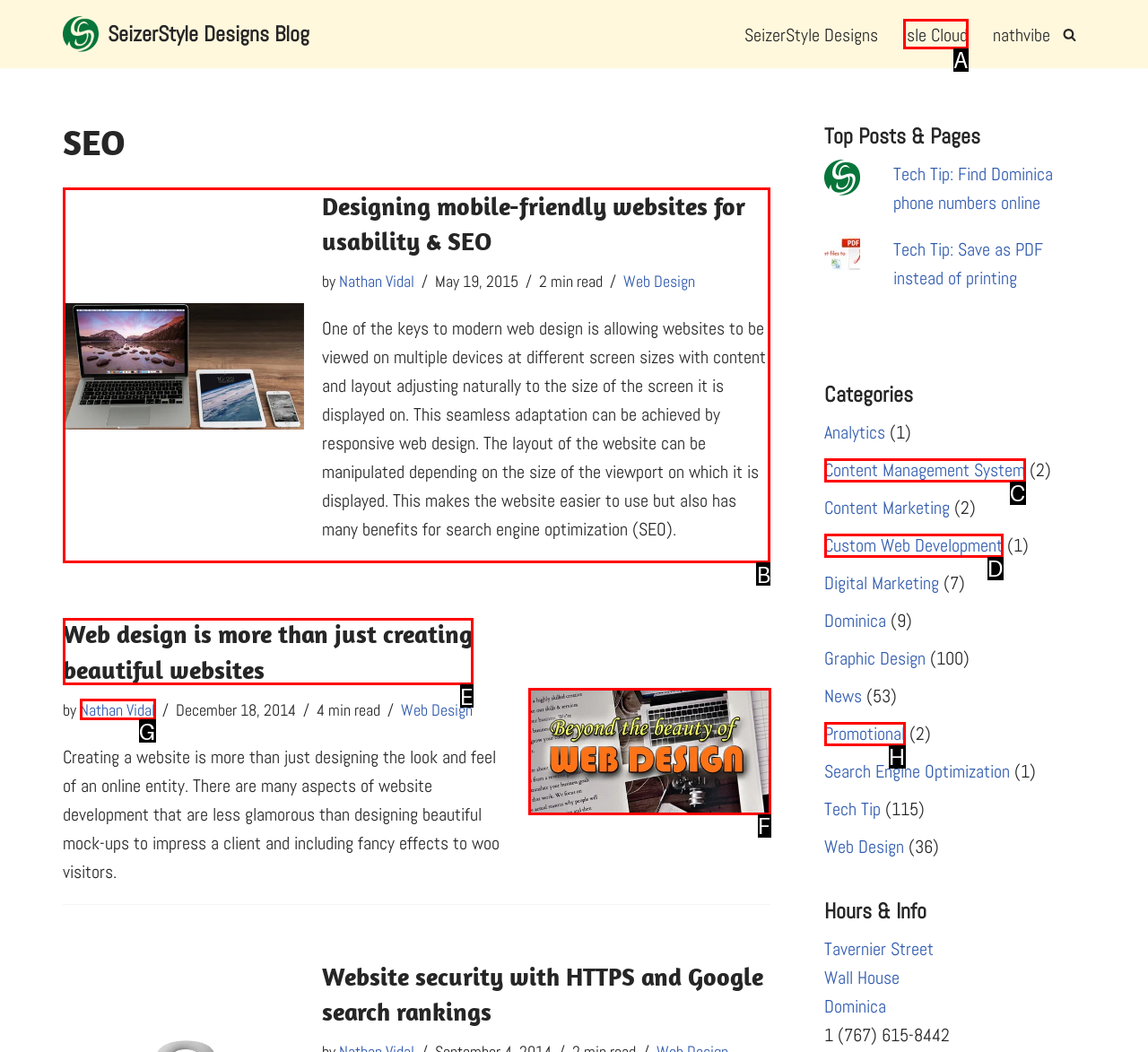Tell me which letter corresponds to the UI element that will allow you to Read the article about mobile-friendly SEO. Answer with the letter directly.

B